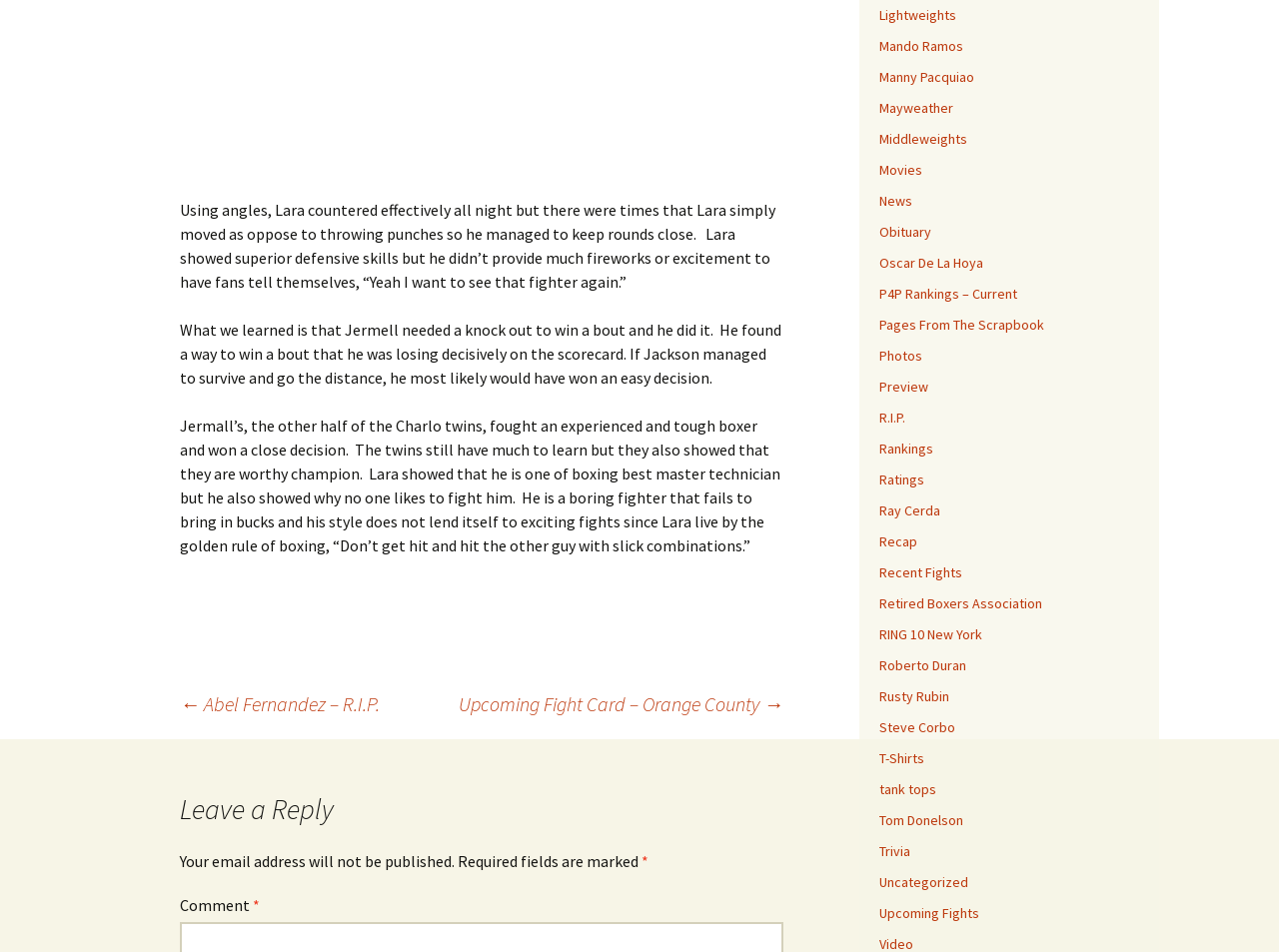Pinpoint the bounding box coordinates of the element to be clicked to execute the instruction: "Click on the 'Lightweights' link".

[0.688, 0.006, 0.748, 0.025]